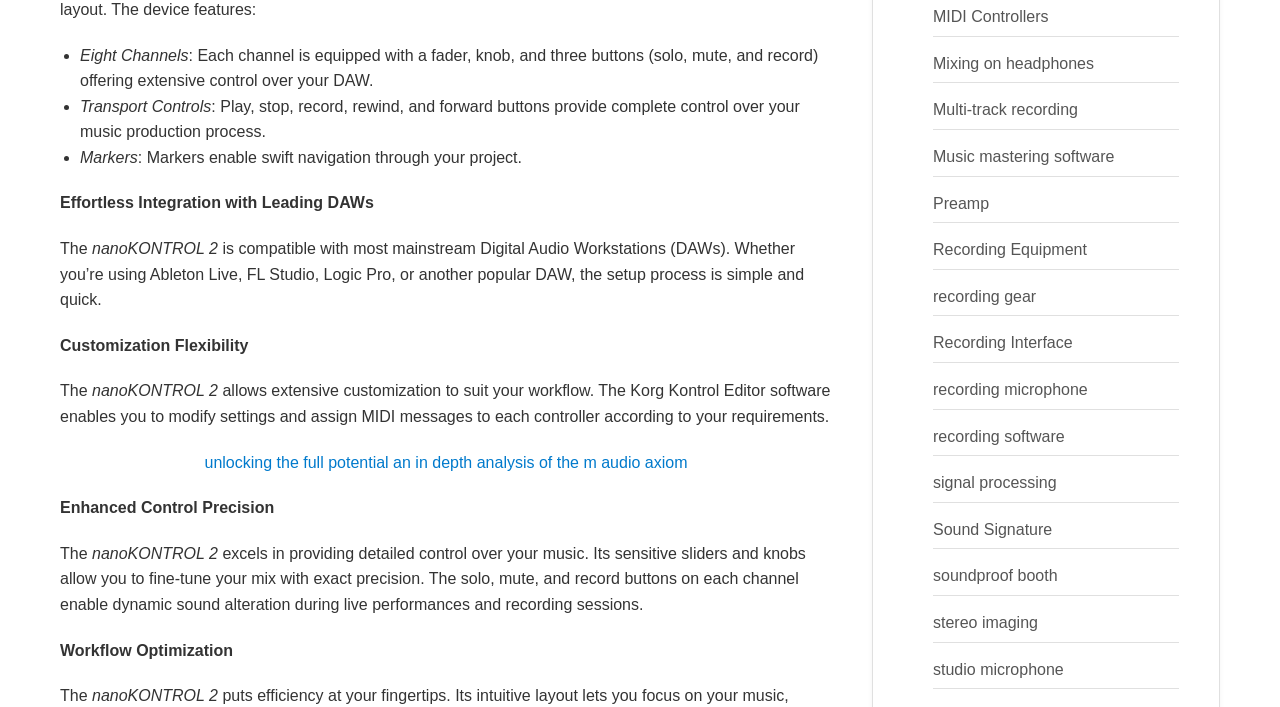What is the nanoKONTROL 2 compatible with?
Refer to the image and answer the question using a single word or phrase.

Leading DAWs